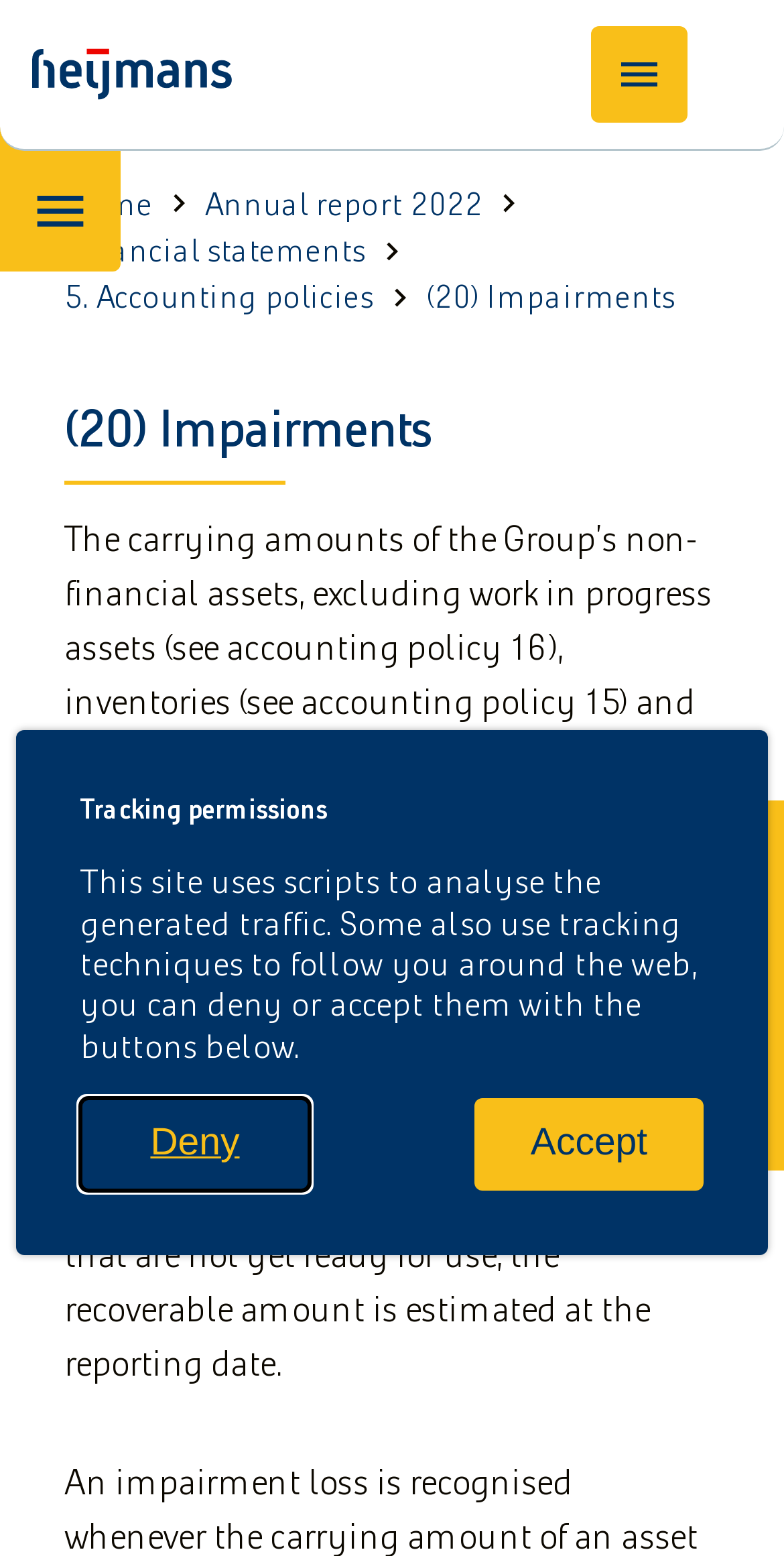Give a succinct answer to this question in a single word or phrase: 
What is the purpose of the 'Back to homepage' link?

To navigate back to the homepage